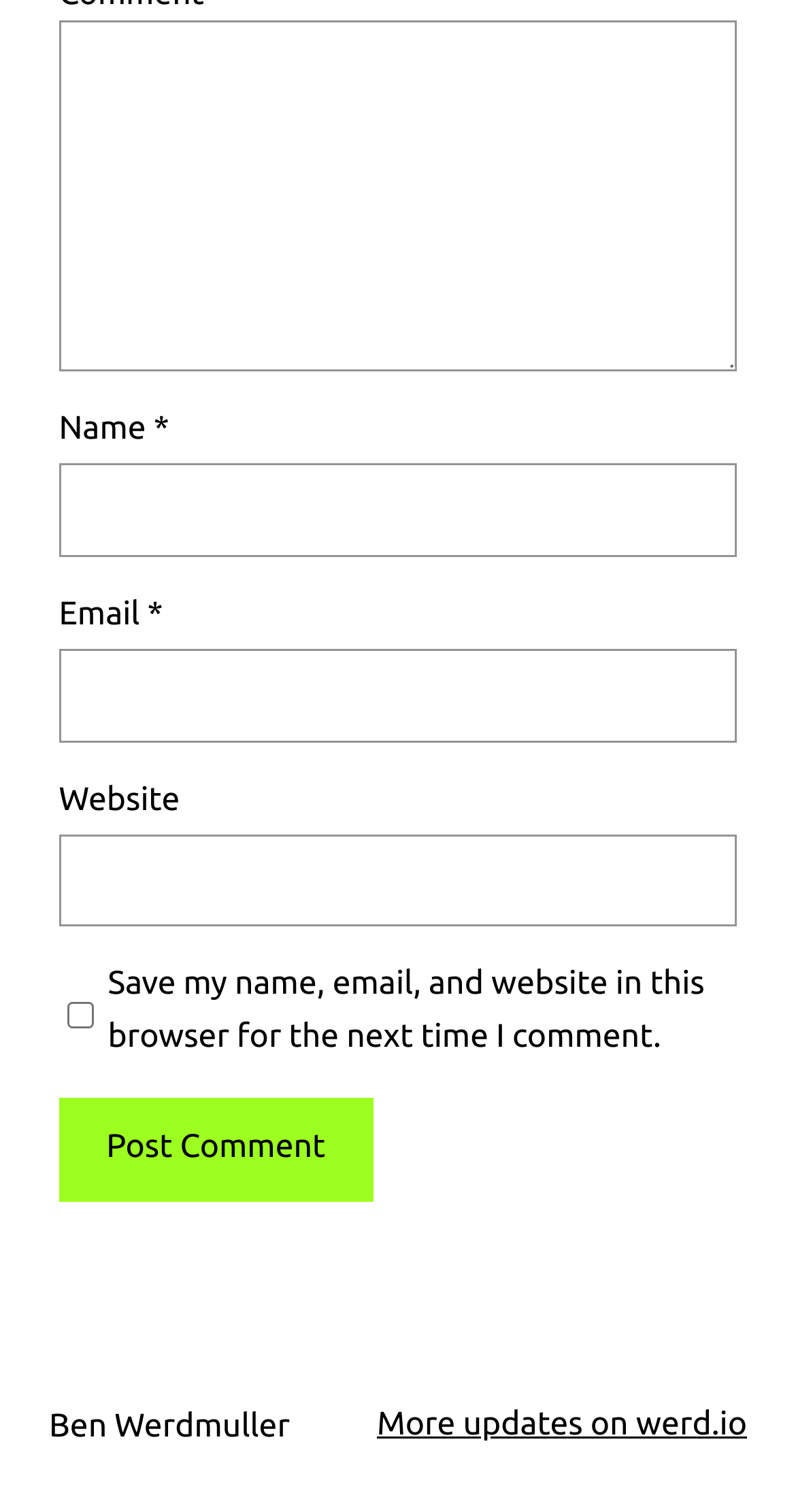Find the bounding box coordinates of the area that needs to be clicked in order to achieve the following instruction: "Input your email". The coordinates should be specified as four float numbers between 0 and 1, i.e., [left, top, right, bottom].

[0.074, 0.429, 0.926, 0.491]